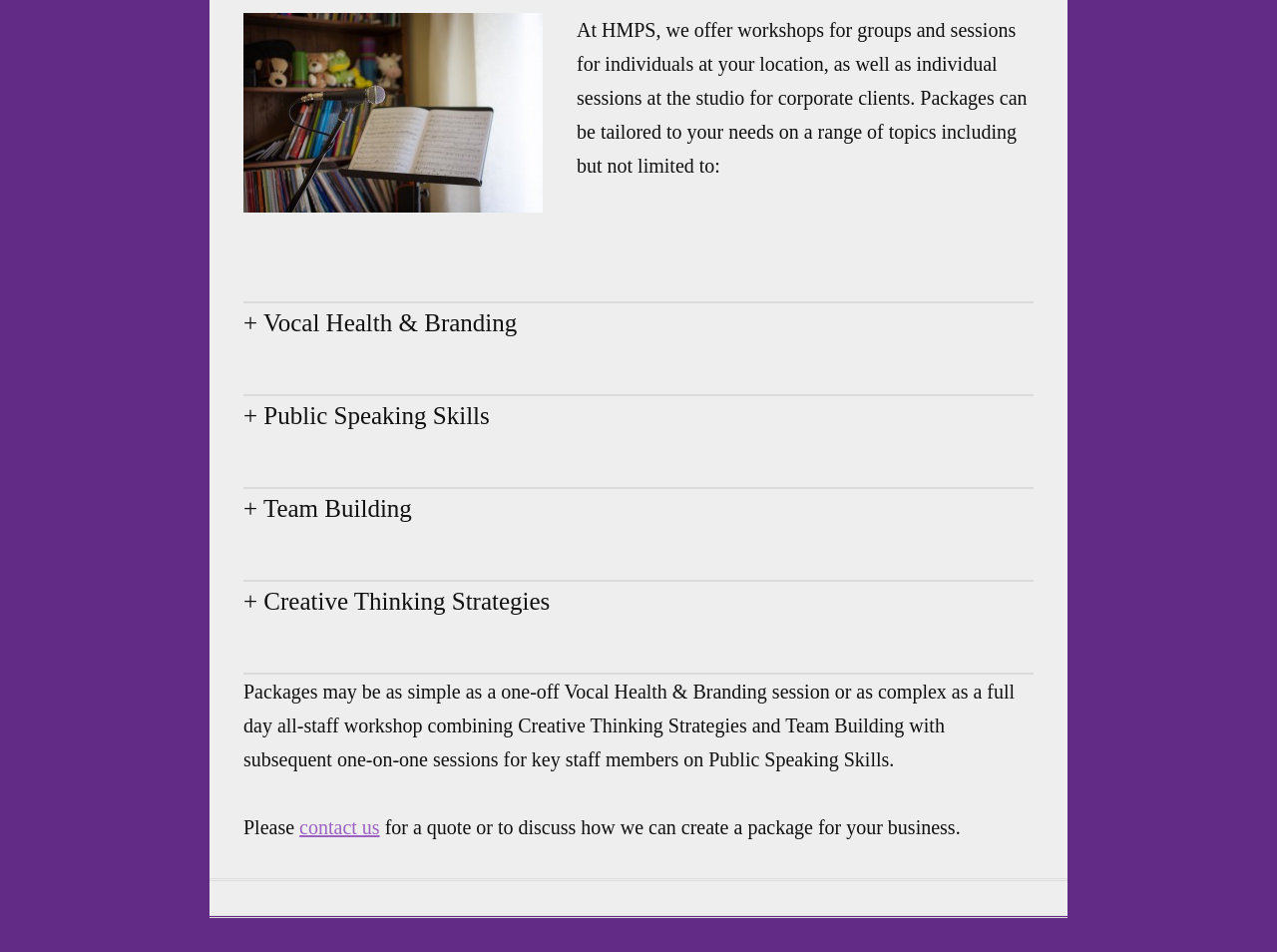Find the bounding box coordinates for the HTML element specified by: "+ Team Building".

[0.191, 0.512, 0.809, 0.556]